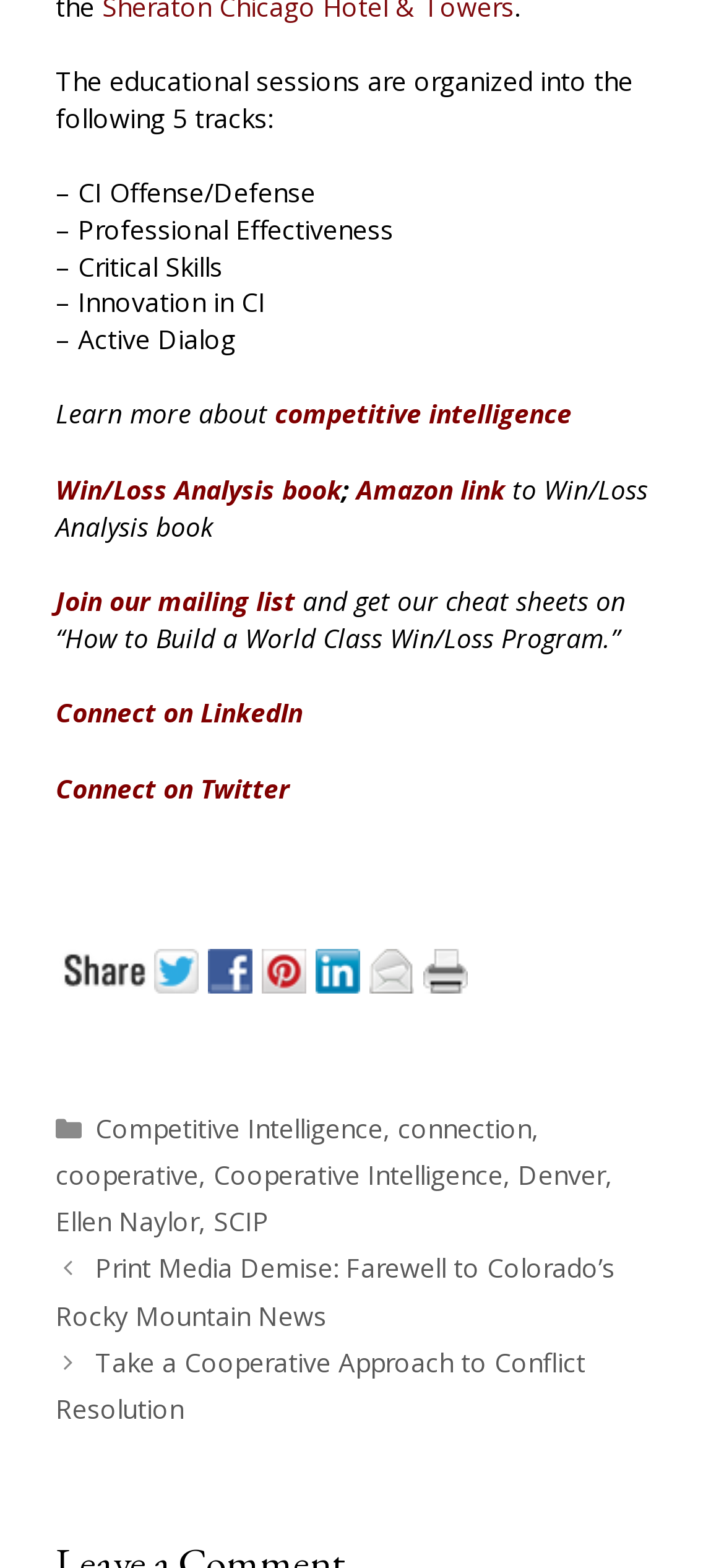Please determine the bounding box coordinates of the element to click on in order to accomplish the following task: "Buy the Win/Loss Analysis book on Amazon". Ensure the coordinates are four float numbers ranging from 0 to 1, i.e., [left, top, right, bottom].

[0.492, 0.301, 0.697, 0.323]